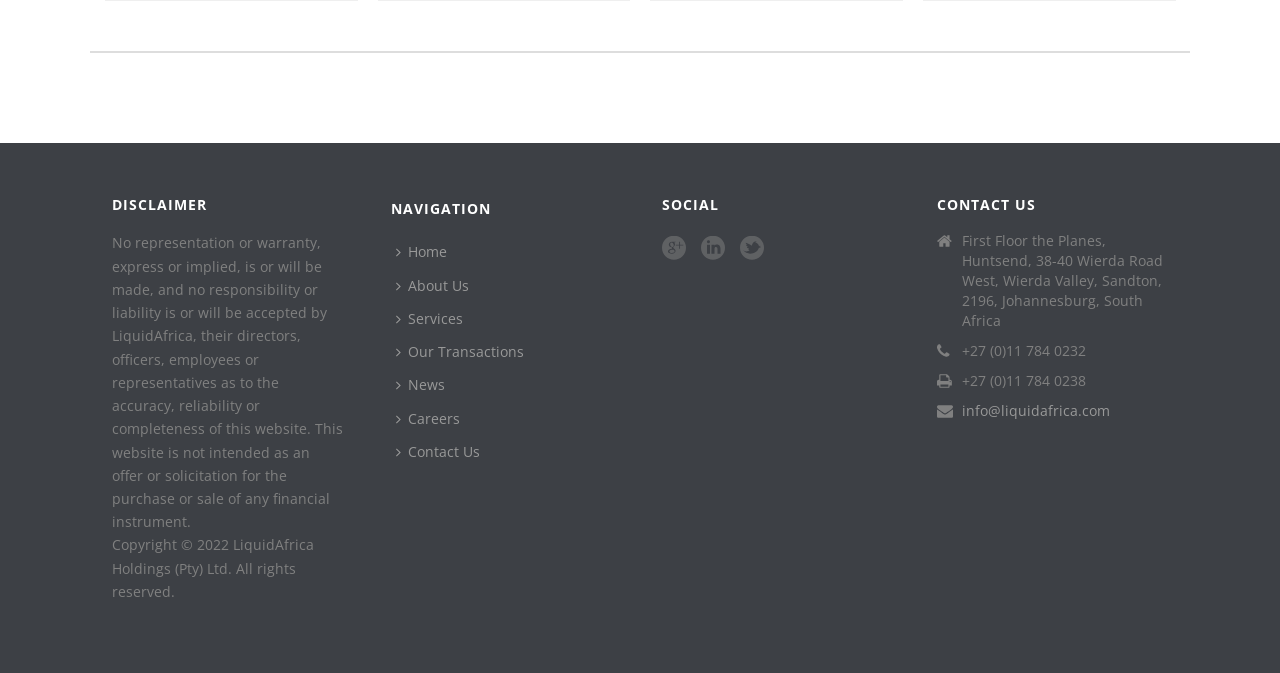Pinpoint the bounding box coordinates of the clickable area needed to execute the instruction: "Click on Home". The coordinates should be specified as four float numbers between 0 and 1, i.e., [left, top, right, bottom].

[0.305, 0.35, 0.361, 0.399]